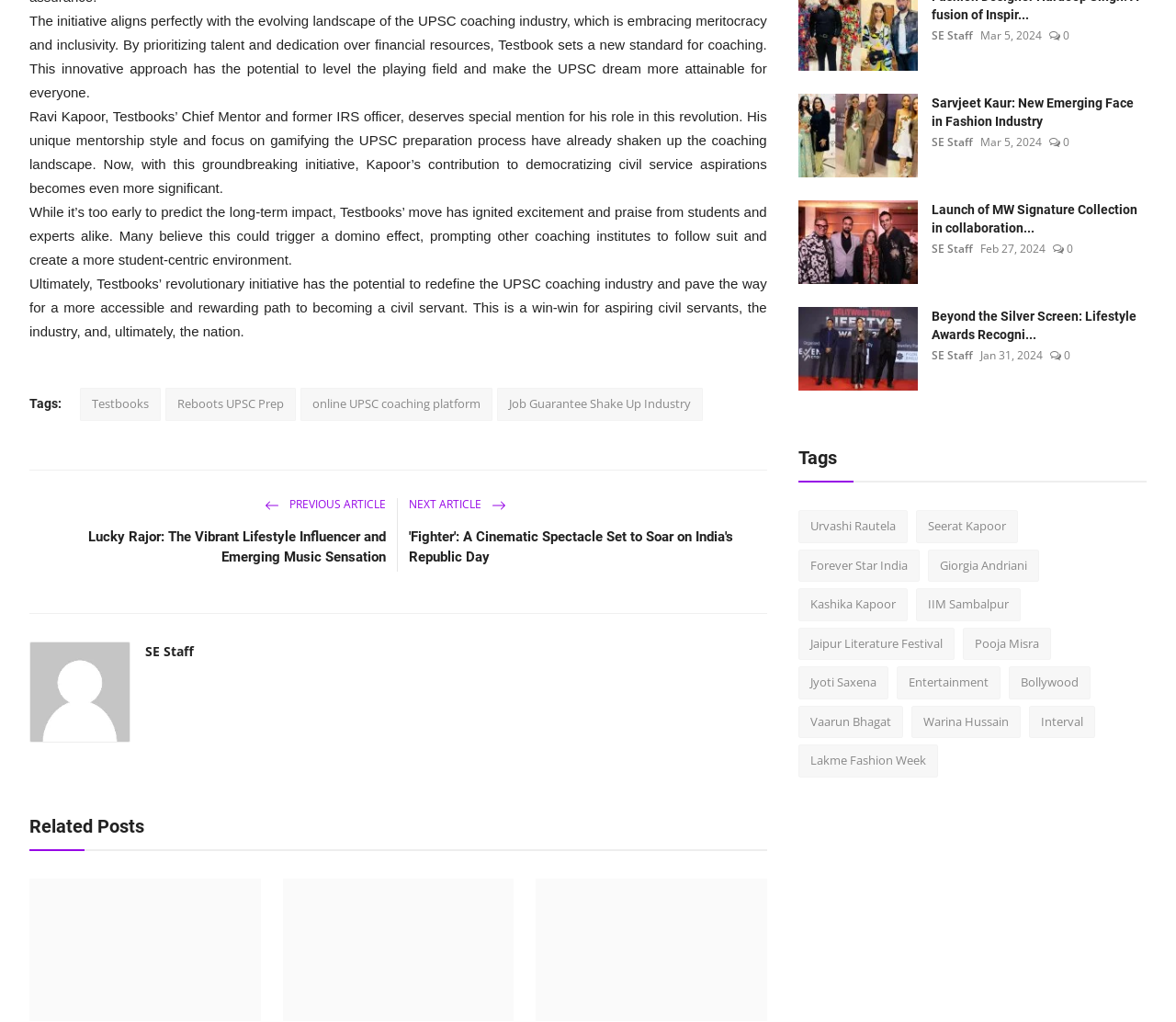What is the date of the article 'Sarvjeet Kaur: New Emerging Face in Fashion Industry'?
Based on the image, answer the question in a detailed manner.

According to the webpage, the article 'Sarvjeet Kaur: New Emerging Face in Fashion Industry' was published on March 5, 2024.